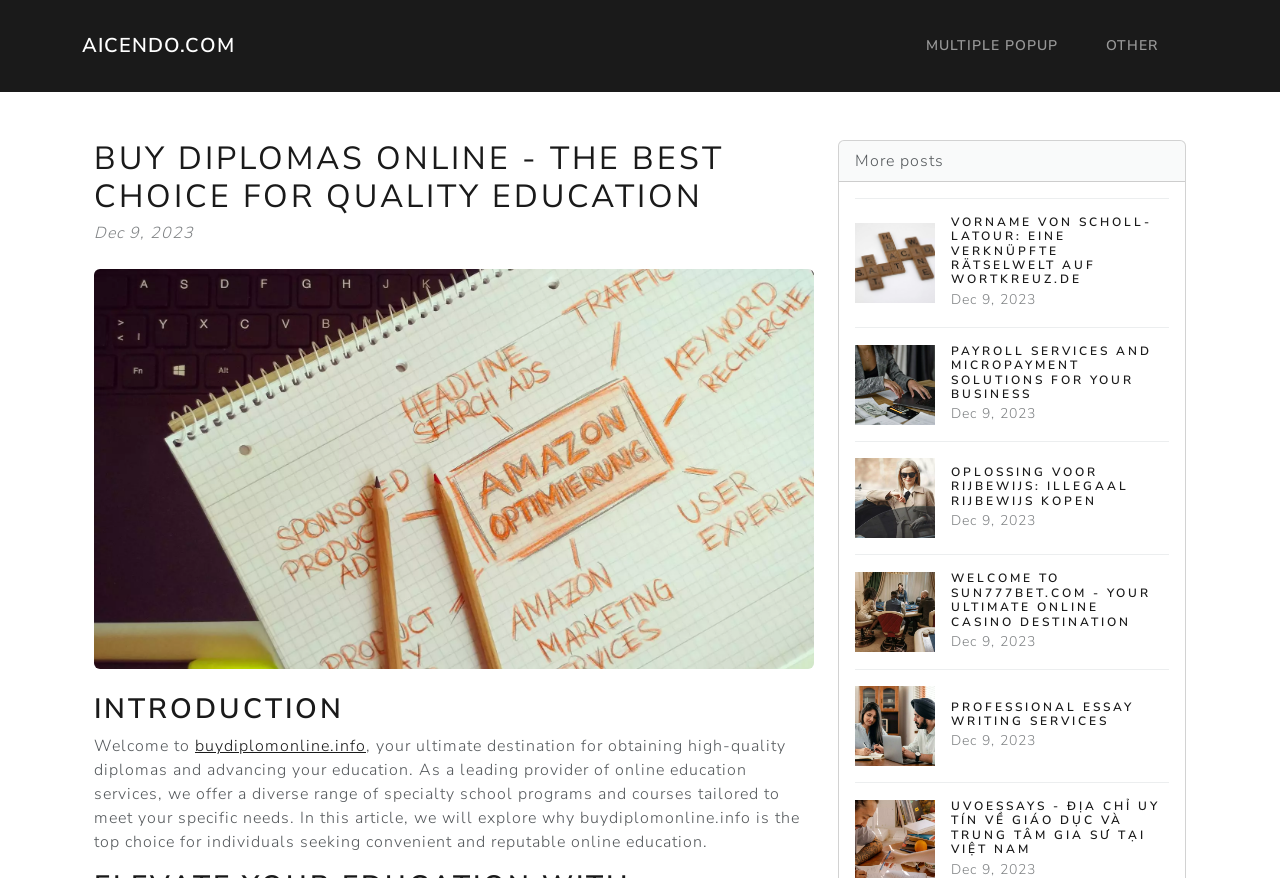What is the date of the posts listed on the webpage?
Make sure to answer the question with a detailed and comprehensive explanation.

The date of the posts listed on the webpage is December 9, 2023, which is mentioned below each post heading.